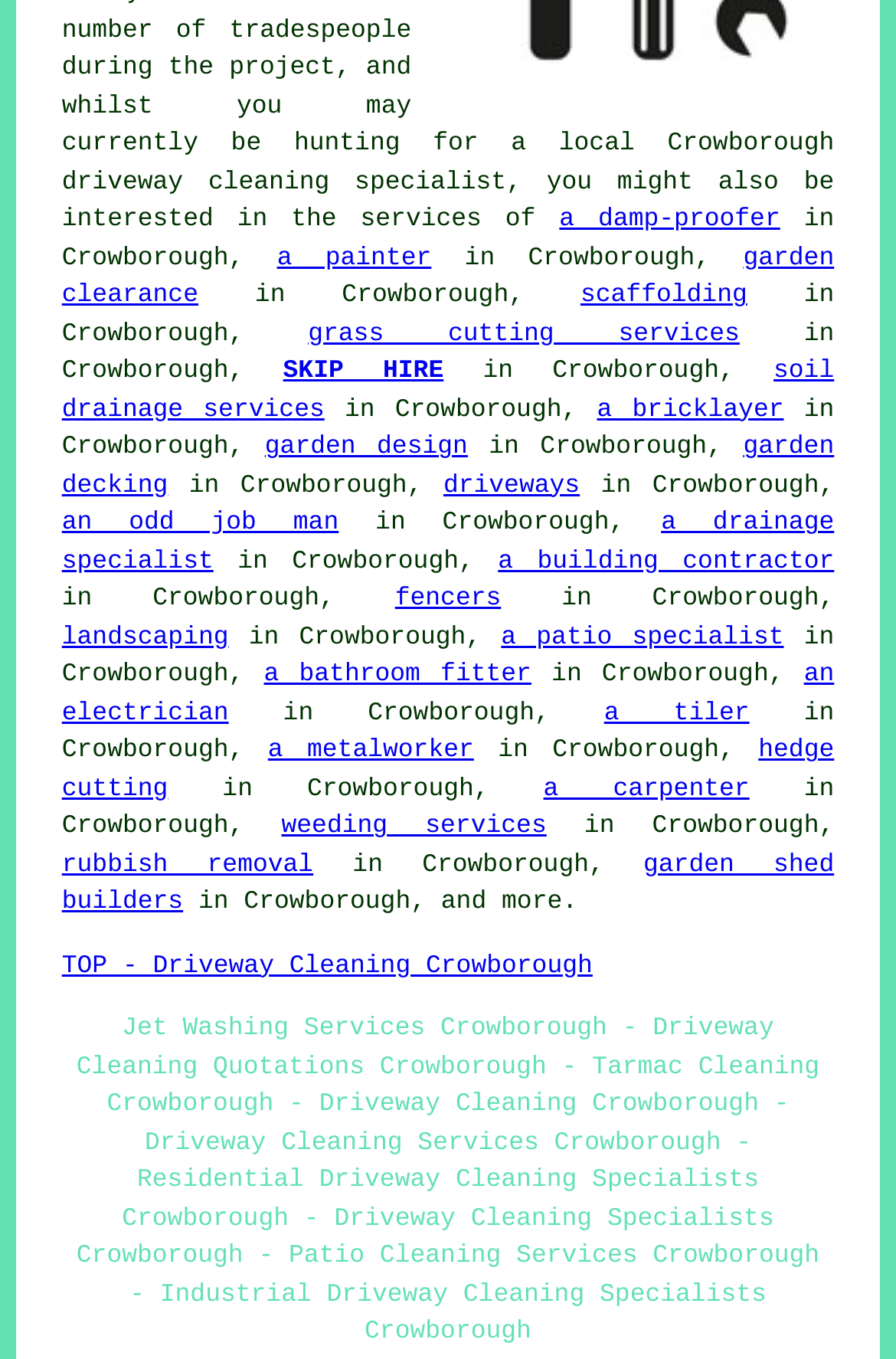Given the element description "an odd job man" in the screenshot, predict the bounding box coordinates of that UI element.

[0.069, 0.376, 0.378, 0.396]